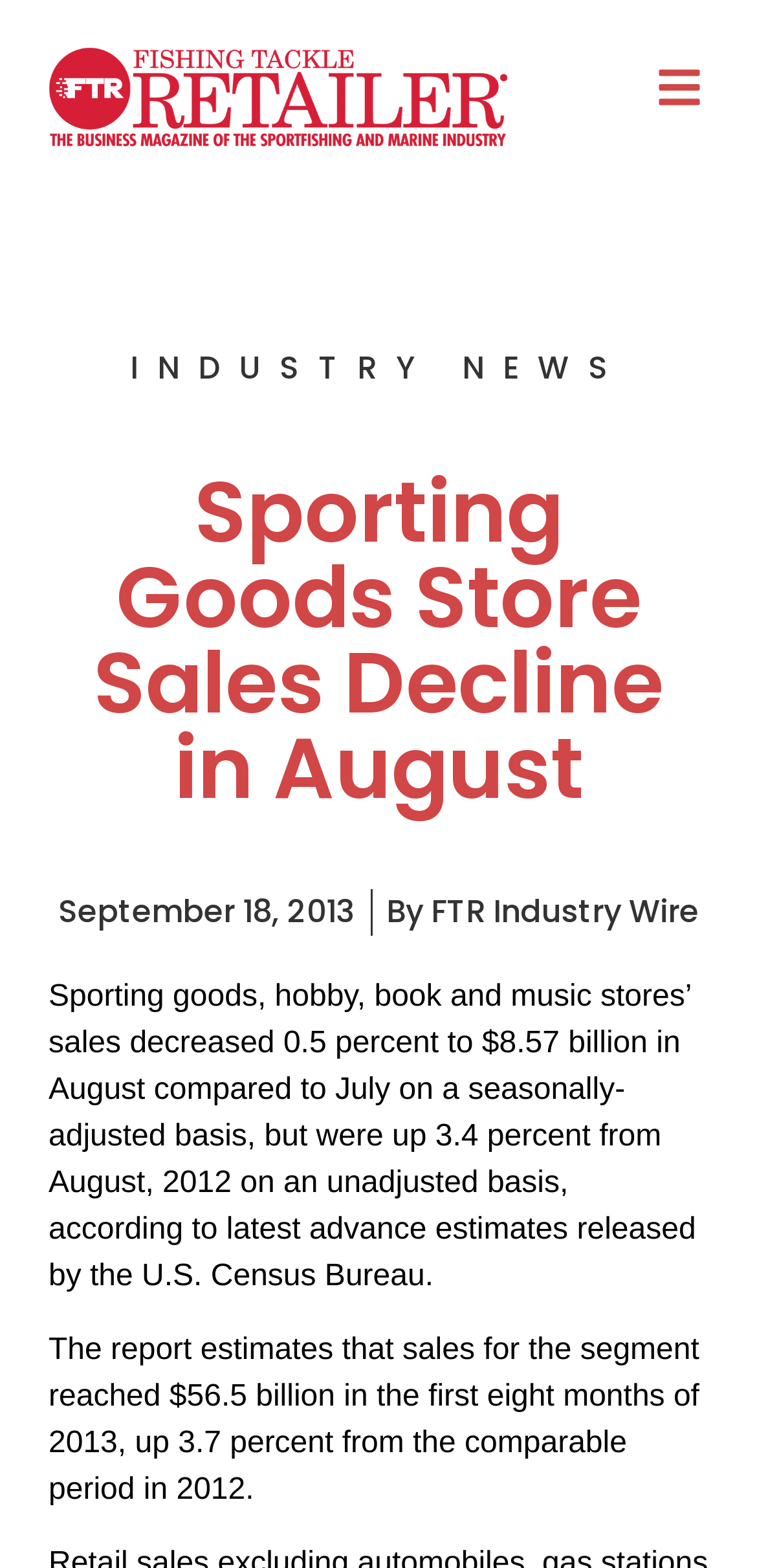Use a single word or phrase to answer the question: 
What is the date of the article?

September 18, 2013